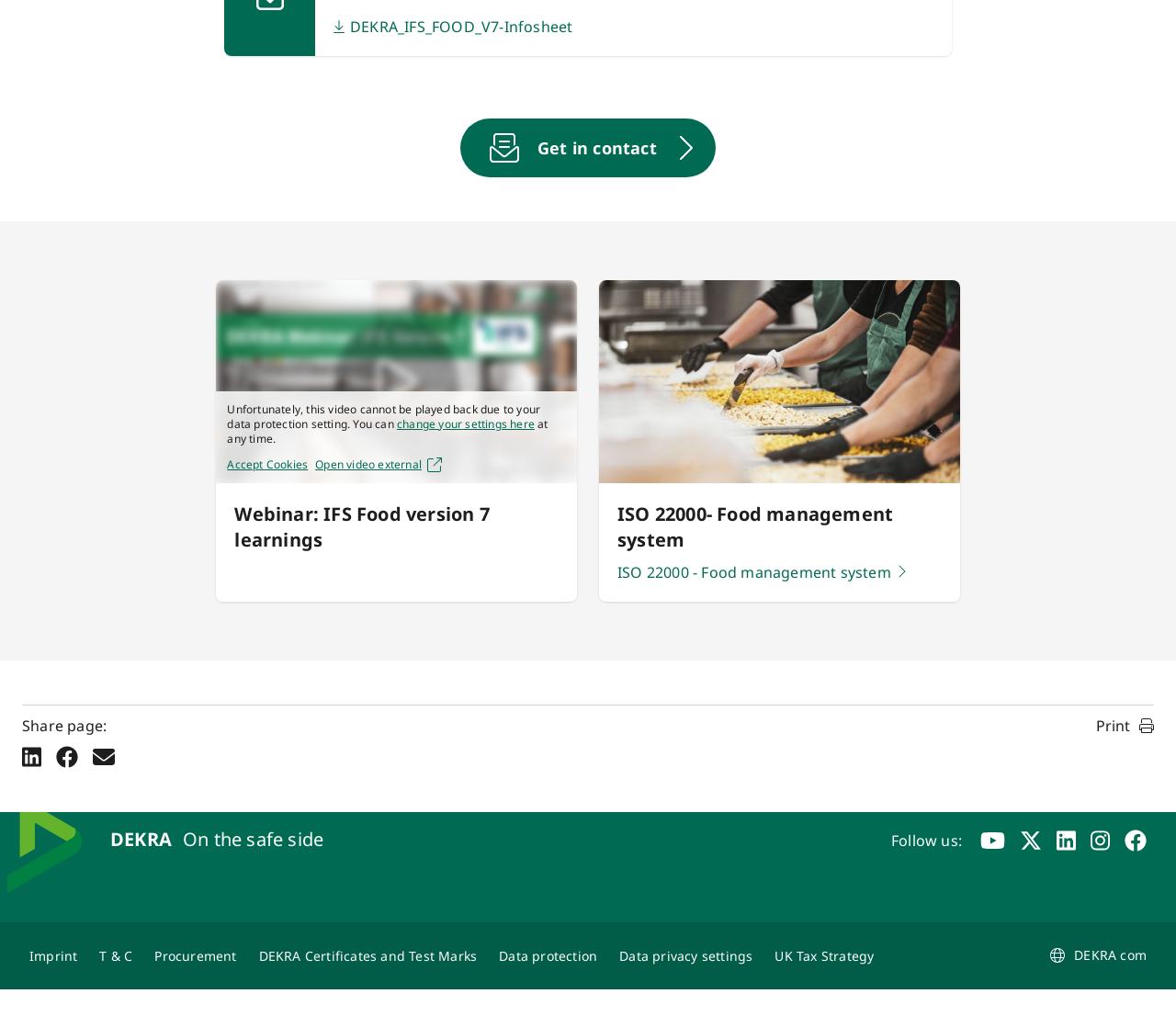Identify the bounding box coordinates of the clickable region required to complete the instruction: "Open the 'ISO 22000 - Food management system' link". The coordinates should be given as four float numbers within the range of 0 and 1, i.e., [left, top, right, bottom].

[0.509, 0.276, 0.816, 0.592]